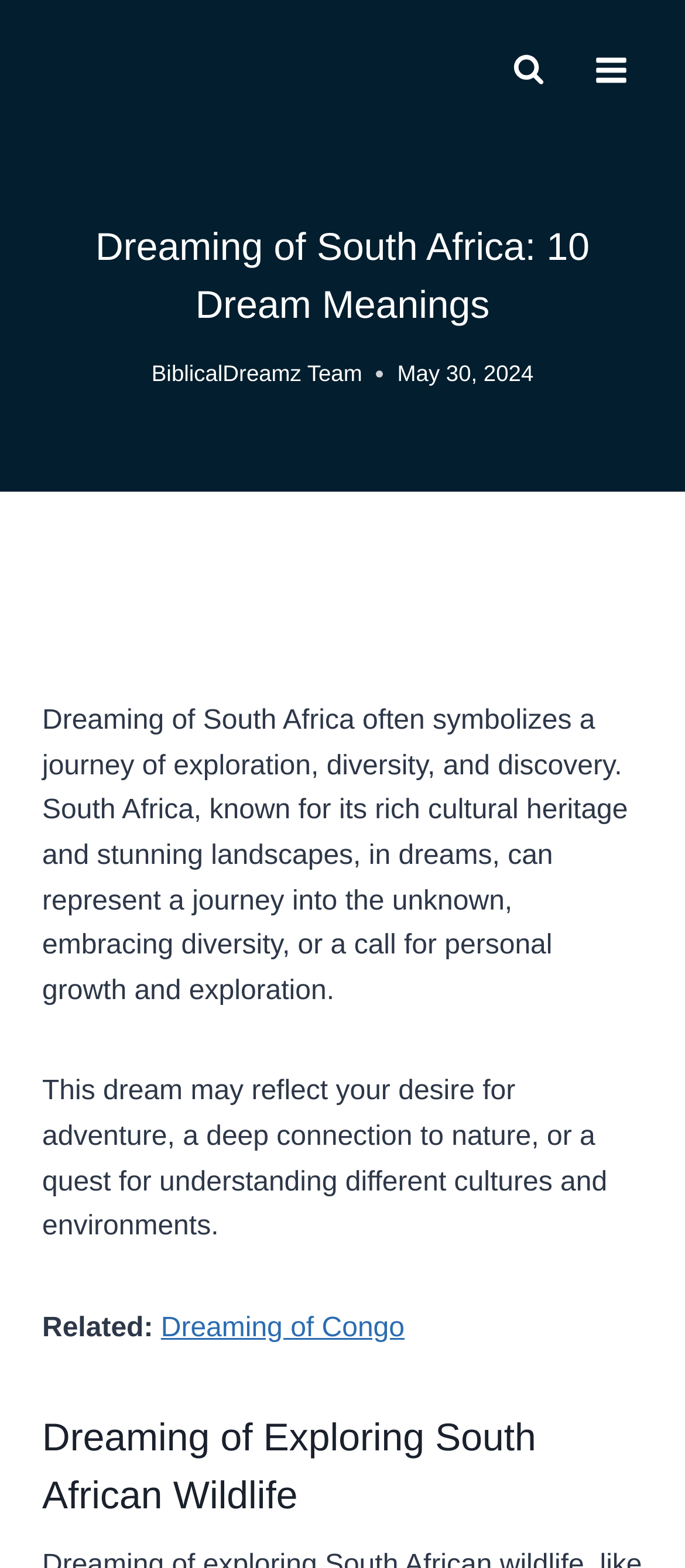What does dreaming of South Africa represent?
Give a detailed explanation using the information visible in the image.

According to the webpage, dreaming of South Africa often symbolizes a journey of exploration, diversity, and discovery, which can represent a journey into the unknown, embracing diversity, or a call for personal growth and exploration.